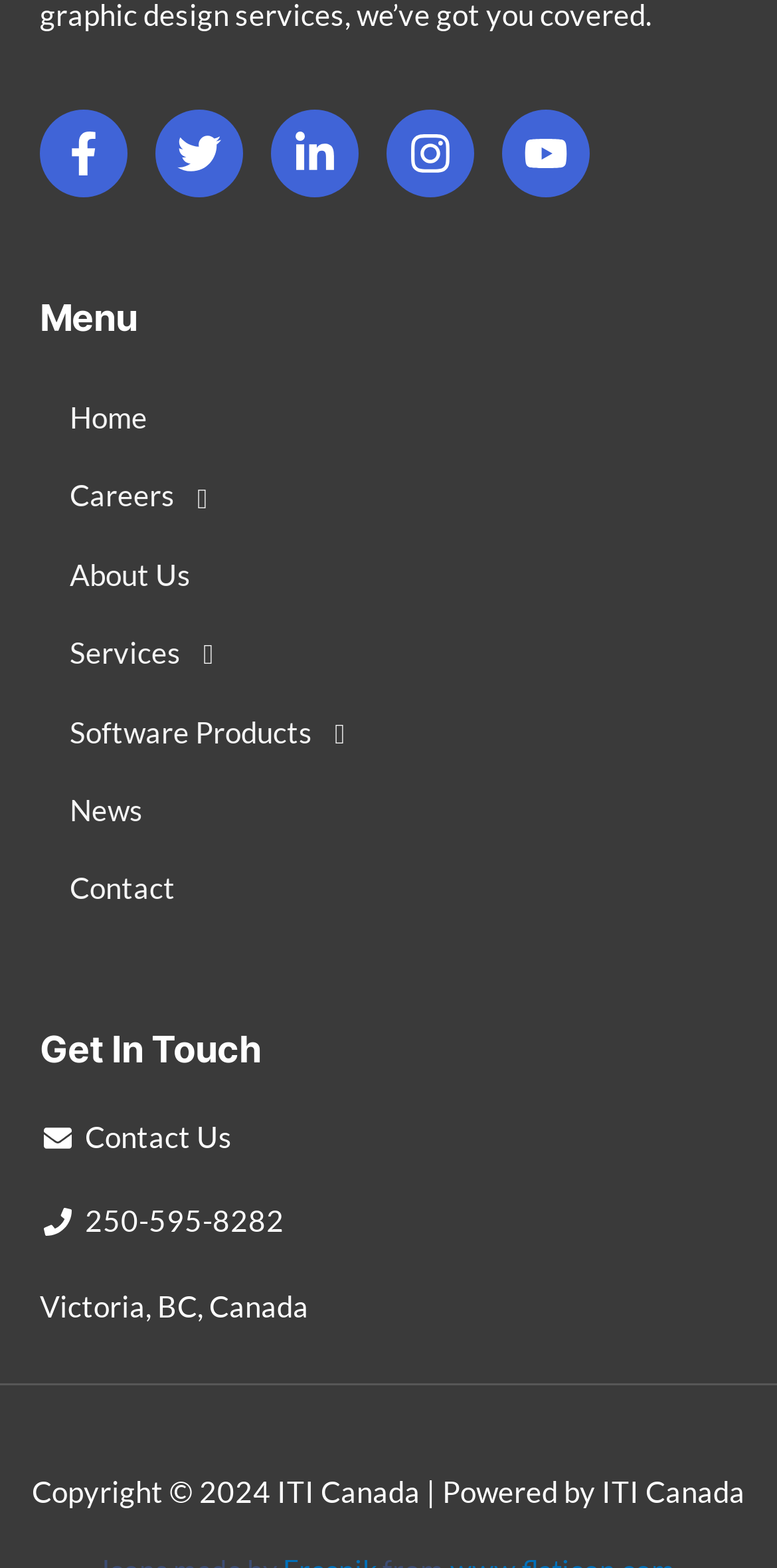Pinpoint the bounding box coordinates of the clickable element to carry out the following instruction: "Click on Facebook link."

[0.051, 0.07, 0.164, 0.126]